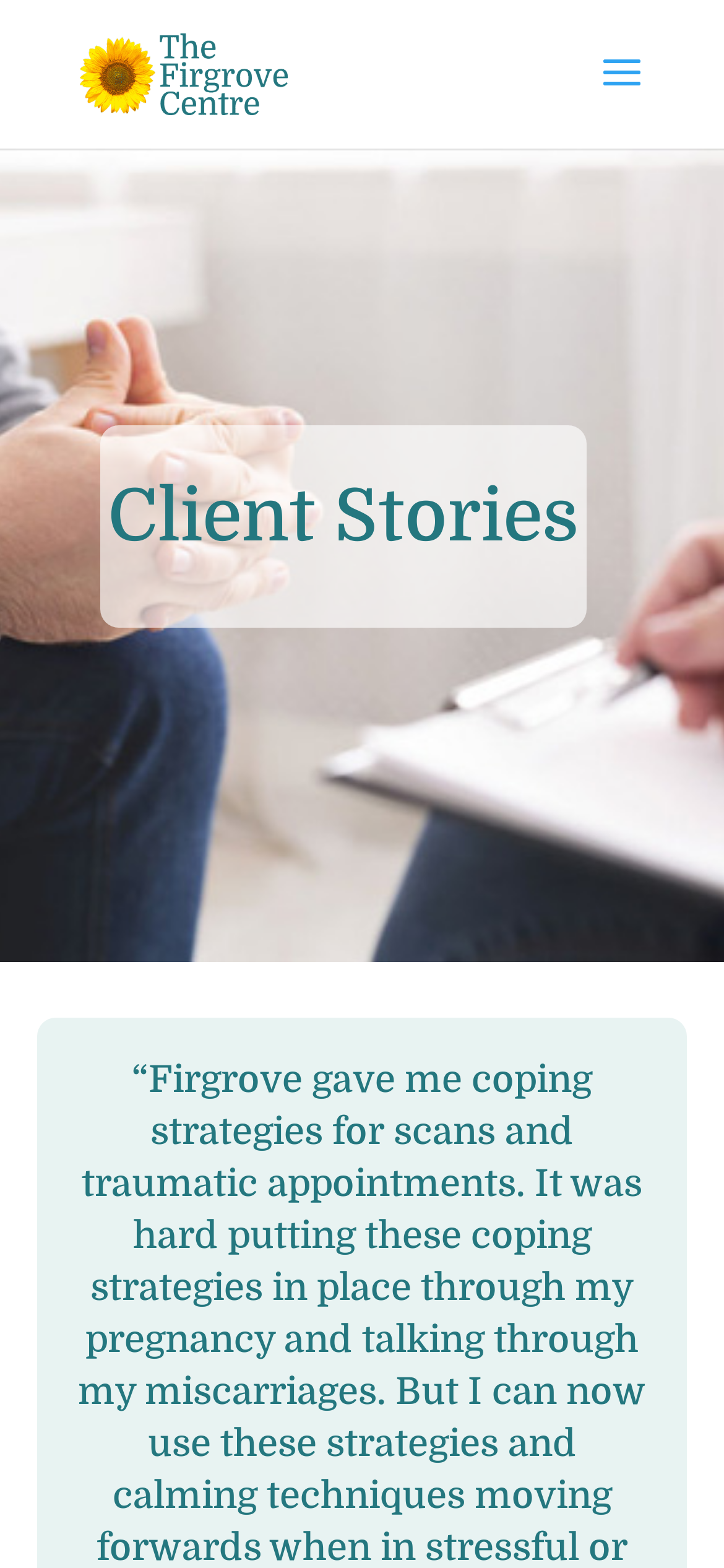Provide the bounding box coordinates, formatted as (top-left x, top-left y, bottom-right x, bottom-right y), with all values being floating point numbers between 0 and 1. Identify the bounding box of the UI element that matches the description: Questions and answers

None